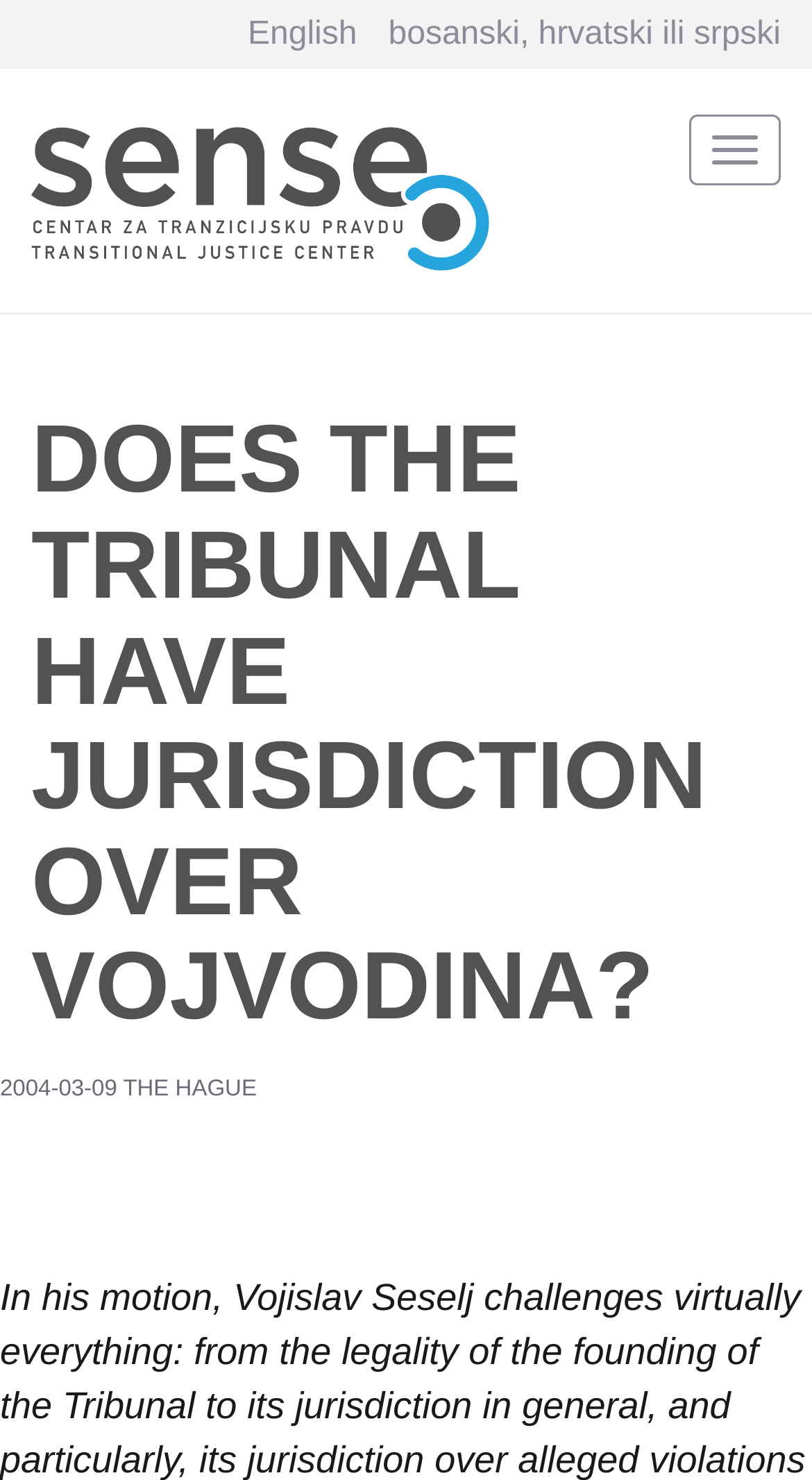What is the purpose of the 'Toggle navigation' button?
Answer with a single word or short phrase according to what you see in the image.

To open or close the navigation menu